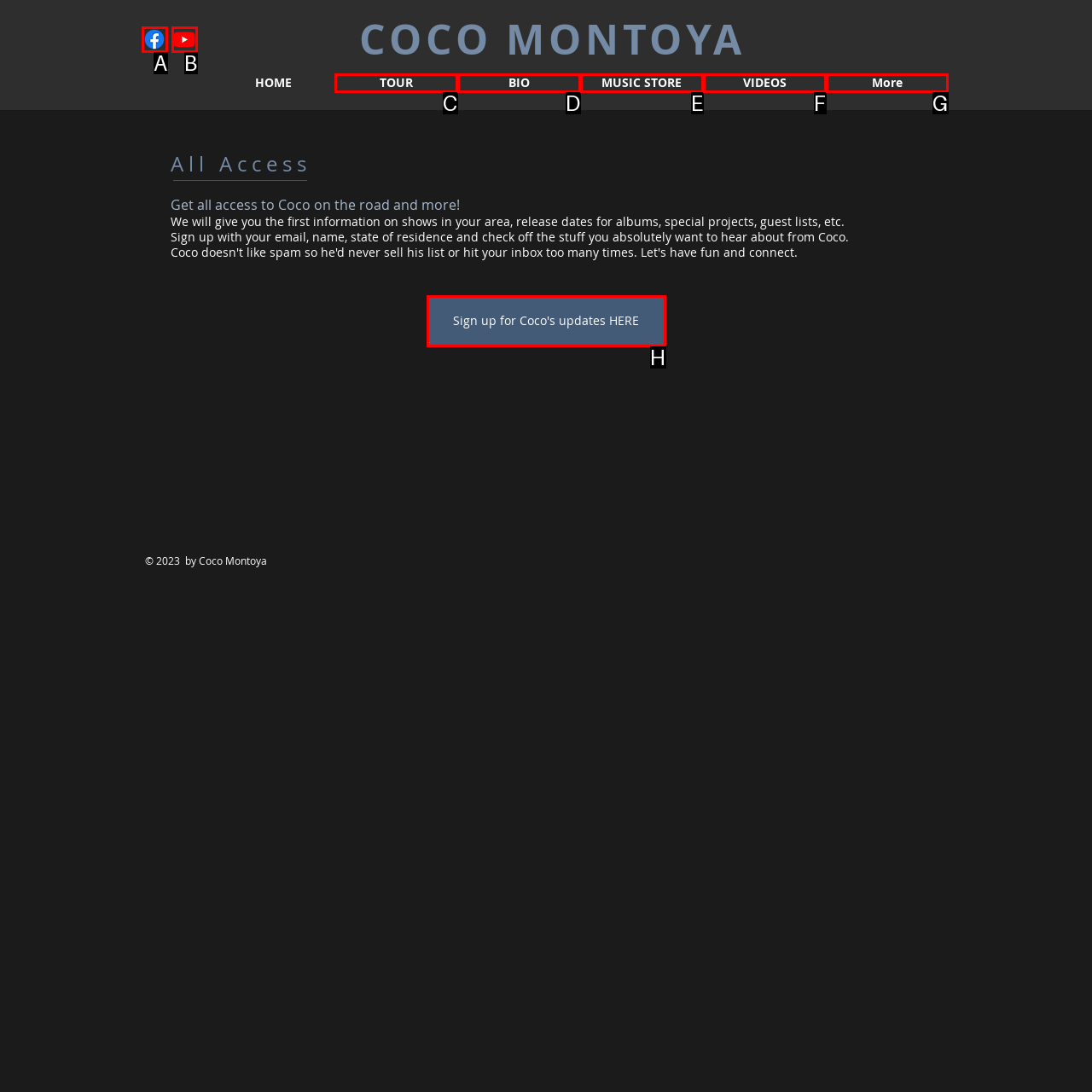Choose the letter of the UI element that aligns with the following description: aria-label="Email to a Friend"
State your answer as the letter from the listed options.

None